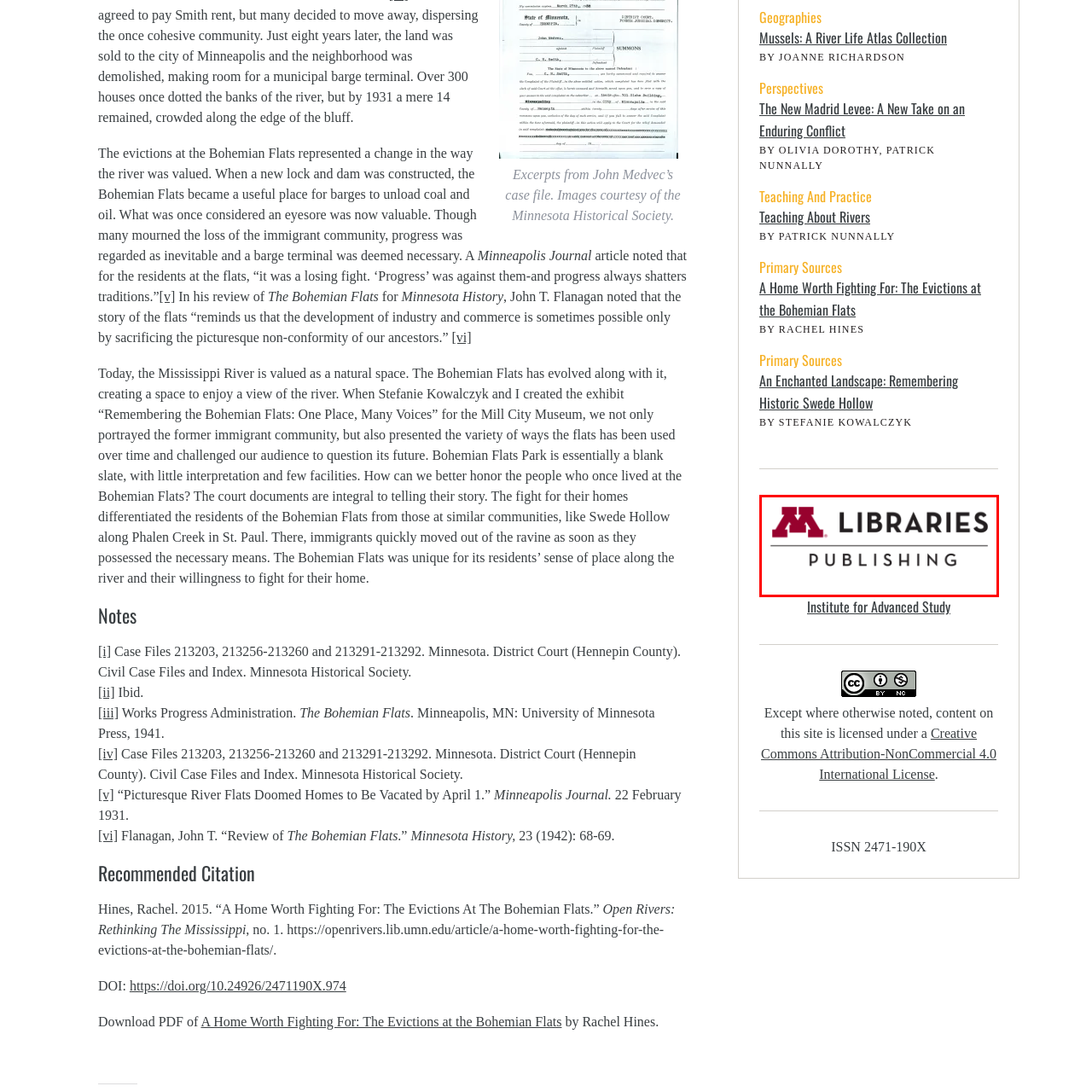Give an in-depth description of the scene depicted in the red-outlined box.

The image features the logo for the University of Minnesota Libraries Publishing. The logo consists of bold, stylized letters "M" in maroon, representing Minnesota, above the words "LIBRARIES PUBLISHING" displayed in a sleek, modern font. This logo symbolizes the institution's commitment to scholarly dissemination and the promotion of research, reflecting their role in providing access to knowledge and resources in various academic fields. This visual identity underscores the importance of libraries in the publishing sphere, particularly in supporting academic and community-oriented initiatives.